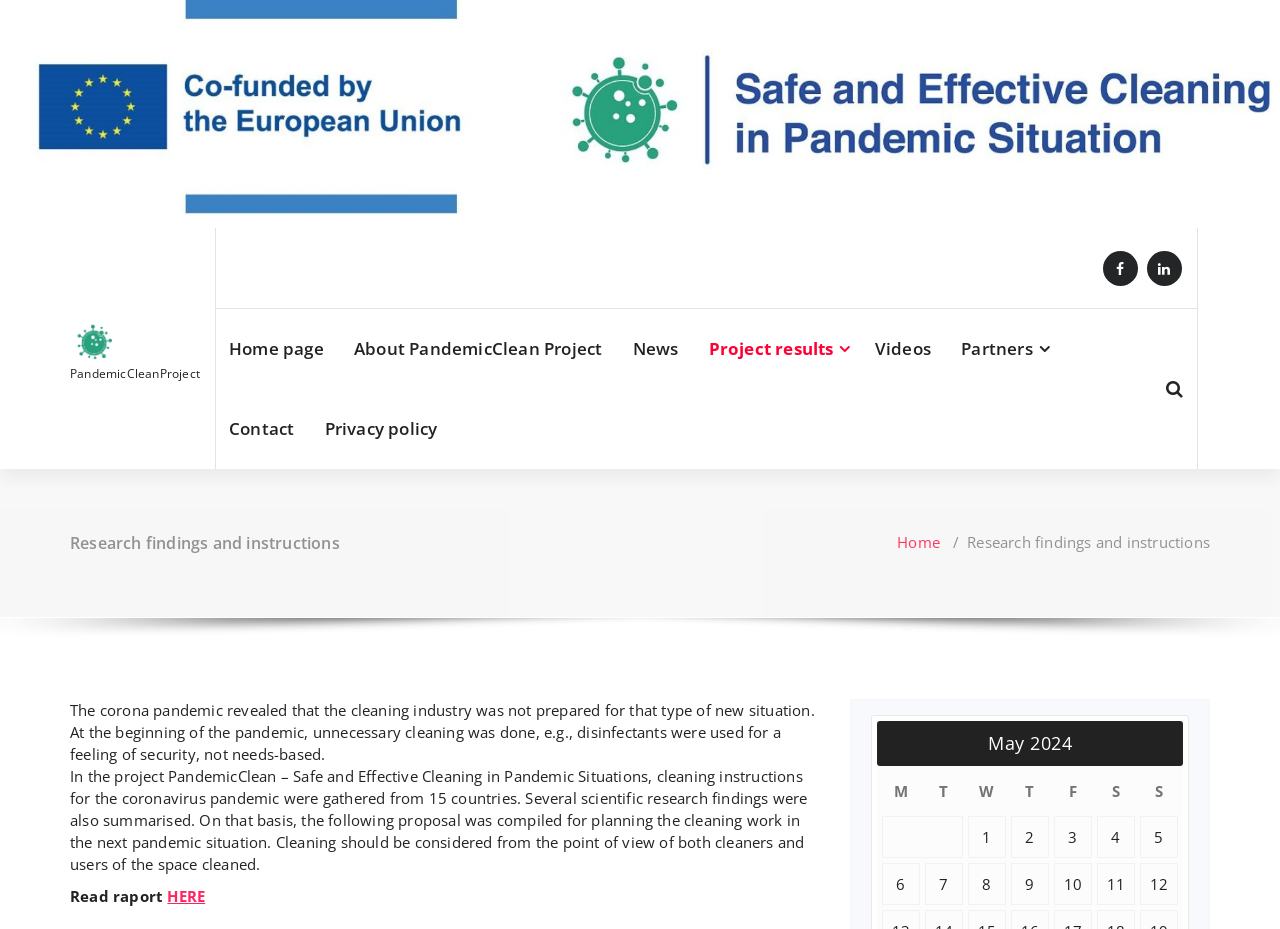Describe all the significant parts and information present on the webpage.

The webpage is about the PandemicClean project, which focuses on research findings and instructions for cleaning during pandemic situations. At the top of the page, there is a logo and a link to the project's homepage, accompanied by a heading that reads "Research findings and instructions – PandemicClean". 

Below the heading, there are several links to different sections of the website, including "Home page", "About PandemicClean Project", "News", "Project results", "Videos", "Partners", and "Contact". These links are arranged horizontally across the page.

To the right of these links, there is a section with social media icons, including Facebook and LinkedIn. 

The main content of the page starts with a brief introduction to the project, explaining how the coronavirus pandemic revealed the need for effective cleaning practices. This is followed by a summary of the project's goals and objectives, which involved gathering cleaning instructions from 15 countries and summarizing scientific research findings.

Below this introduction, there is a call to action to "Read report" with a link to access the report. The report appears to be a table with columns labeled M, T, W, T, F, S, and S, with rows containing numbers from 1 to 12.

Throughout the page, there are no images other than the logo and social media icons. The layout is clean and easy to navigate, with clear headings and concise text.